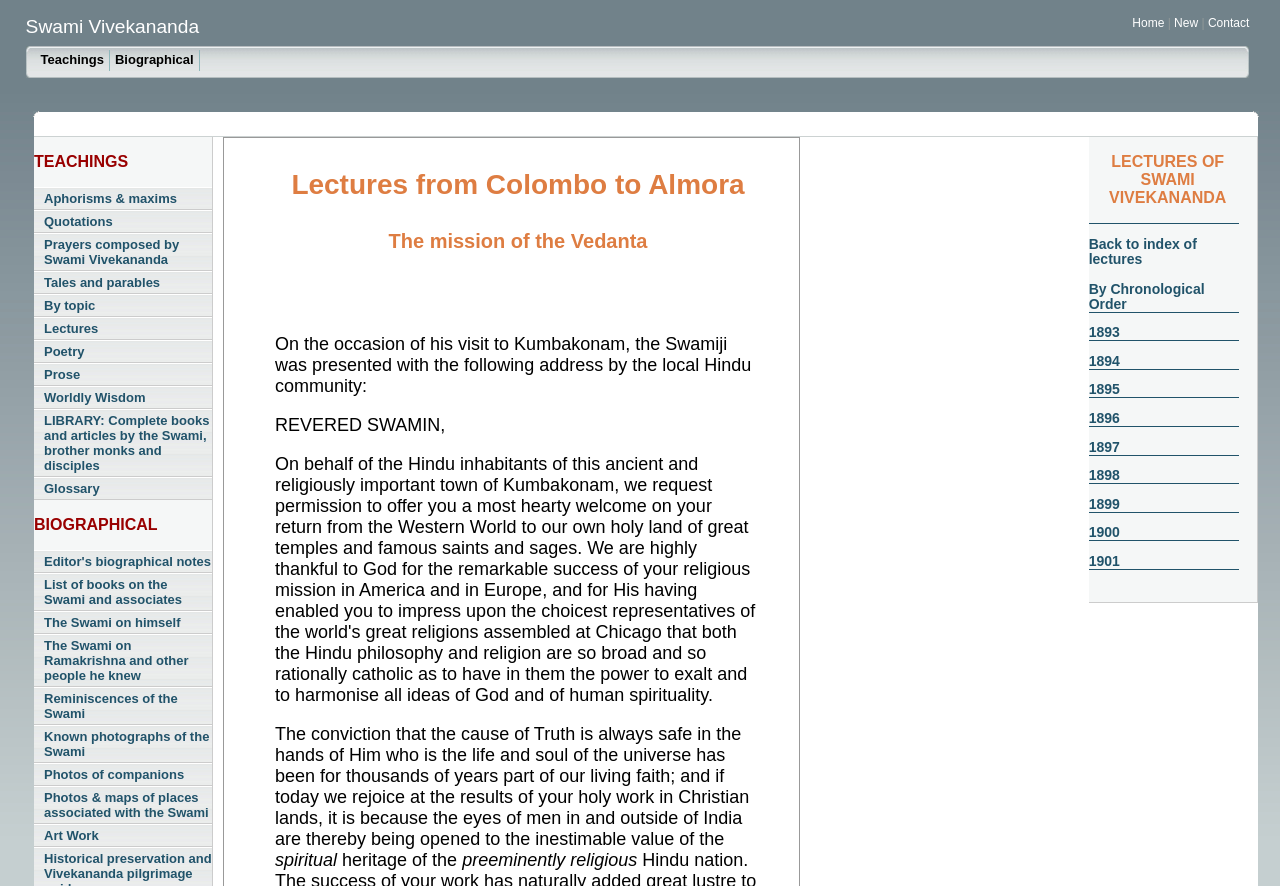Please determine the bounding box coordinates of the element's region to click in order to carry out the following instruction: "Click on the 'Home' link". The coordinates should be four float numbers between 0 and 1, i.e., [left, top, right, bottom].

[0.885, 0.018, 0.91, 0.034]